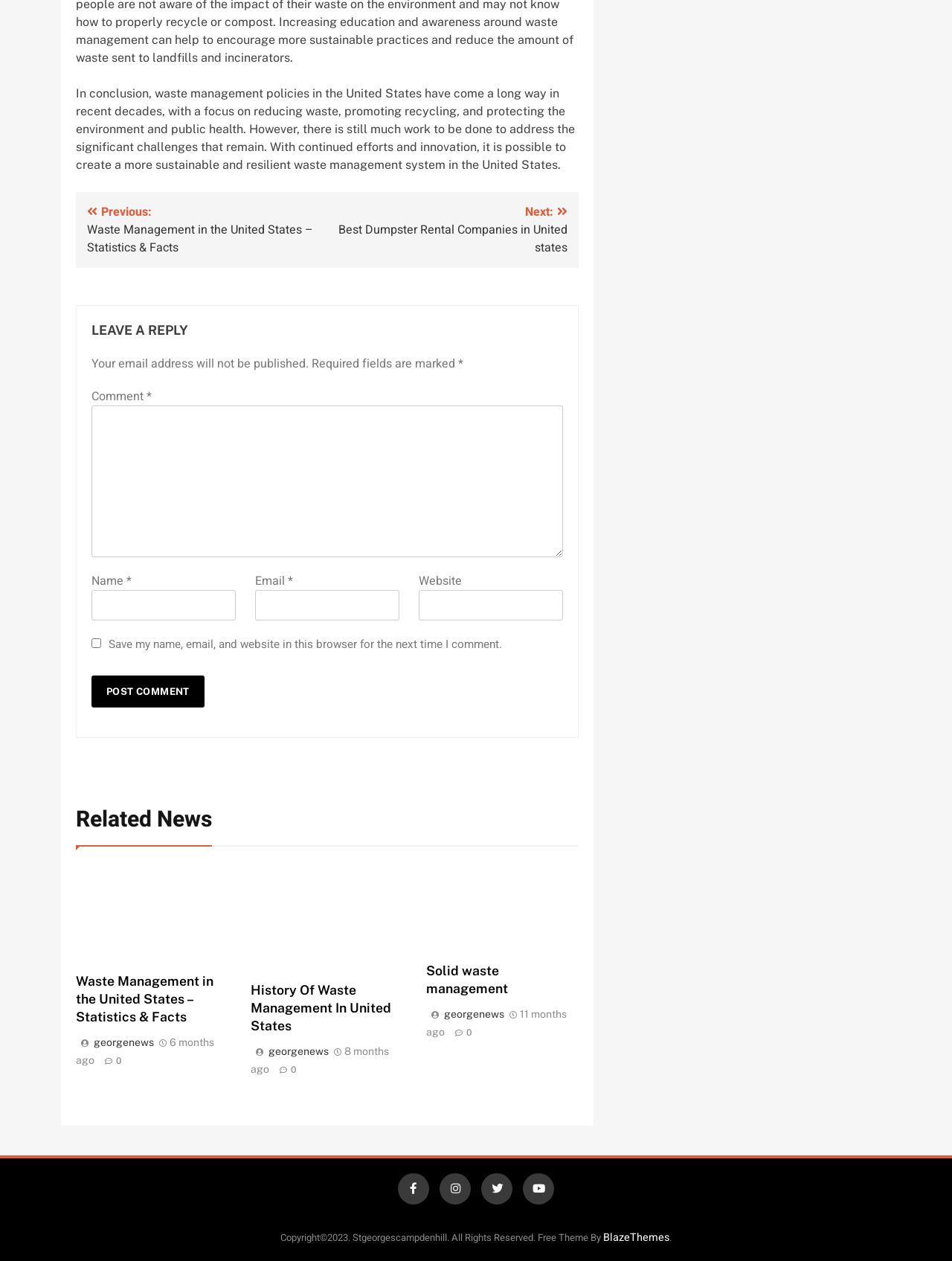Please provide the bounding box coordinates for the UI element as described: "6 months ago1 second ago". The coordinates must be four floats between 0 and 1, represented as [left, top, right, bottom].

[0.08, 0.823, 0.225, 0.845]